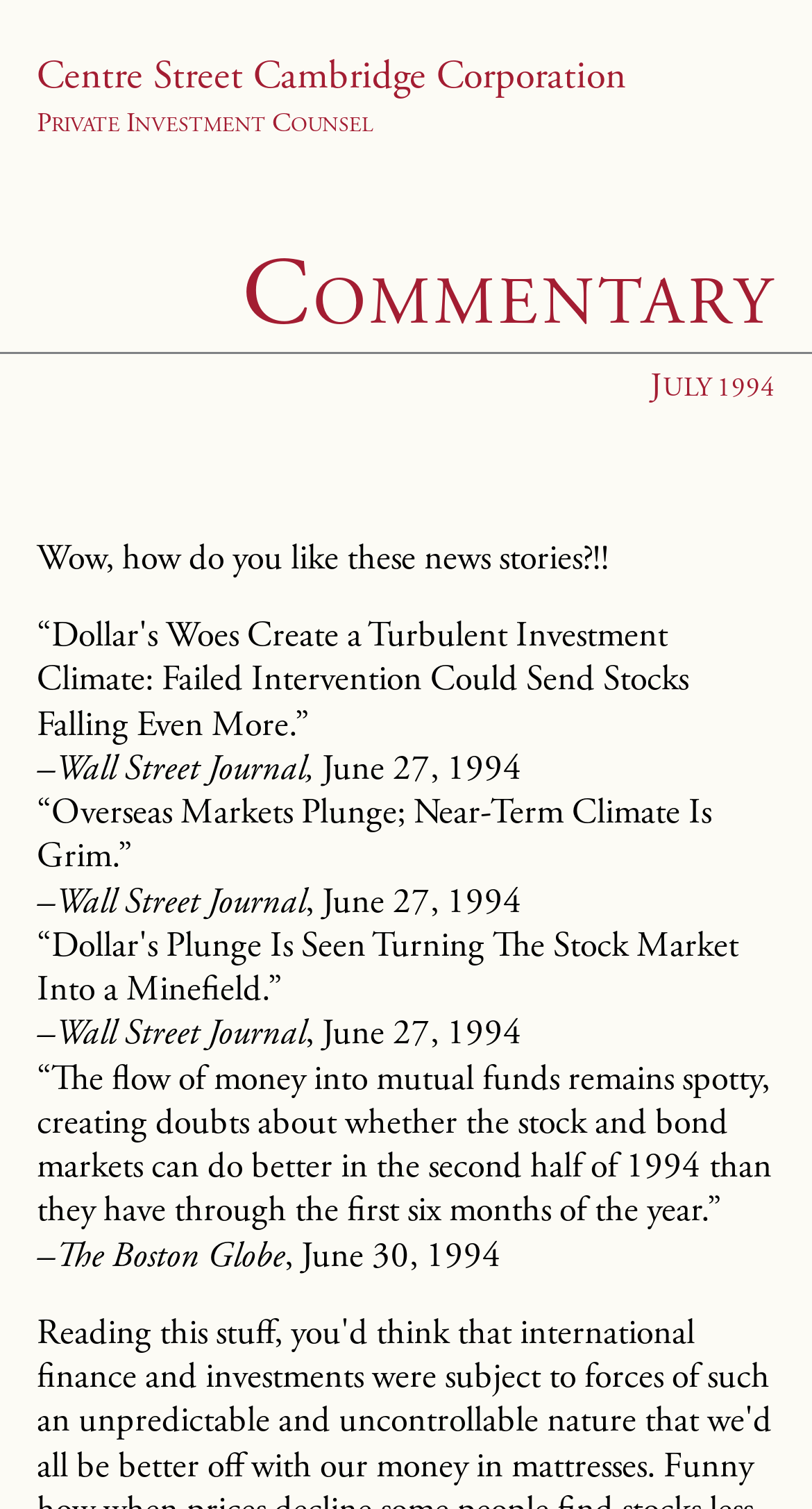What is the topic of the commentary?
Answer the question with as much detail as you can, using the image as a reference.

The answer can be inferred from the root element's text 'Uncertainty, Trends, Patterns Of Security Prices, Thriving On Uncertainty' and the presence of news stories related to stock and bond markets. The commentary section is likely to be discussing security prices and related trends.